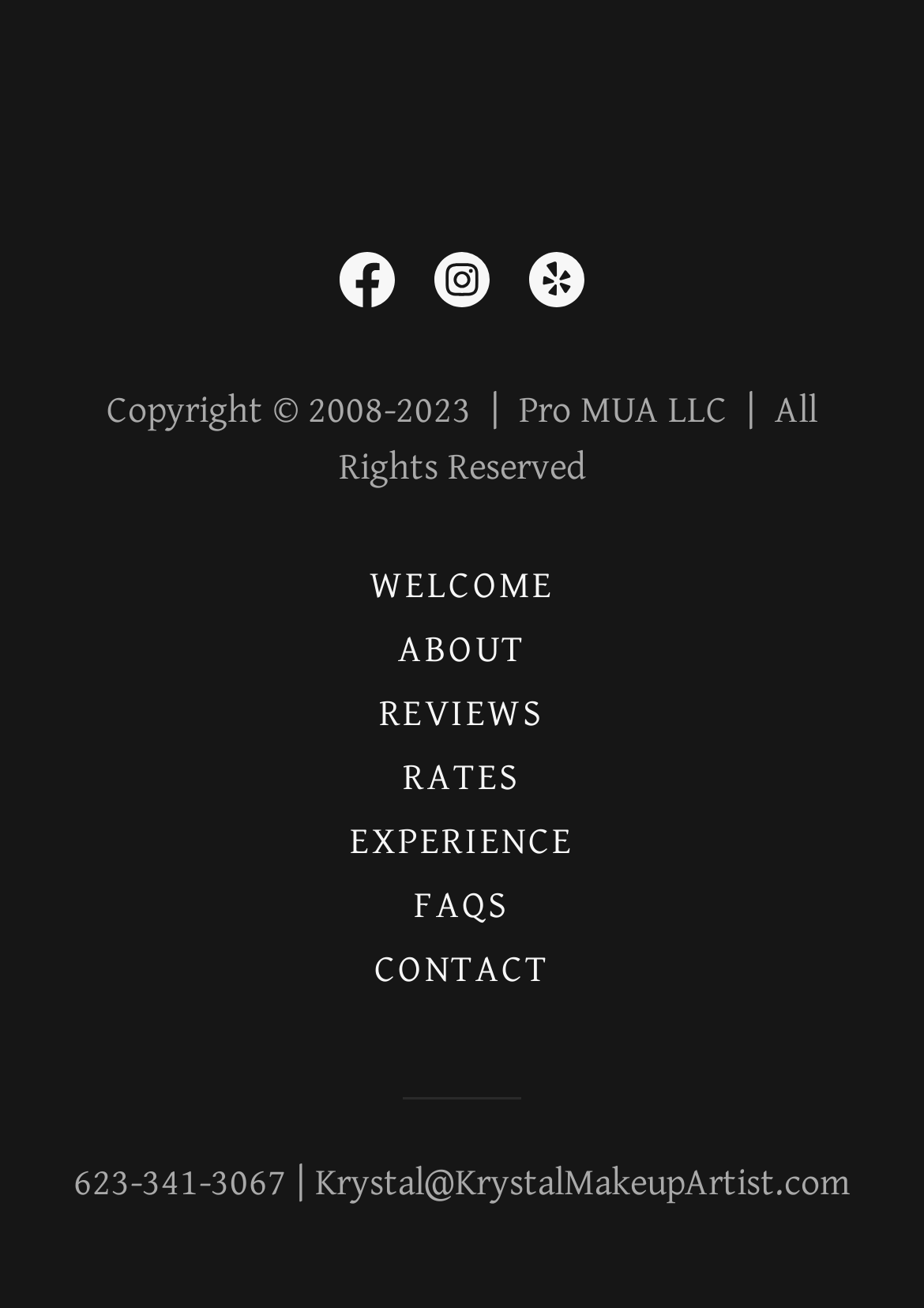Identify the bounding box coordinates of the clickable section necessary to follow the following instruction: "Check rates". The coordinates should be presented as four float numbers from 0 to 1, i.e., [left, top, right, bottom].

[0.416, 0.571, 0.584, 0.62]